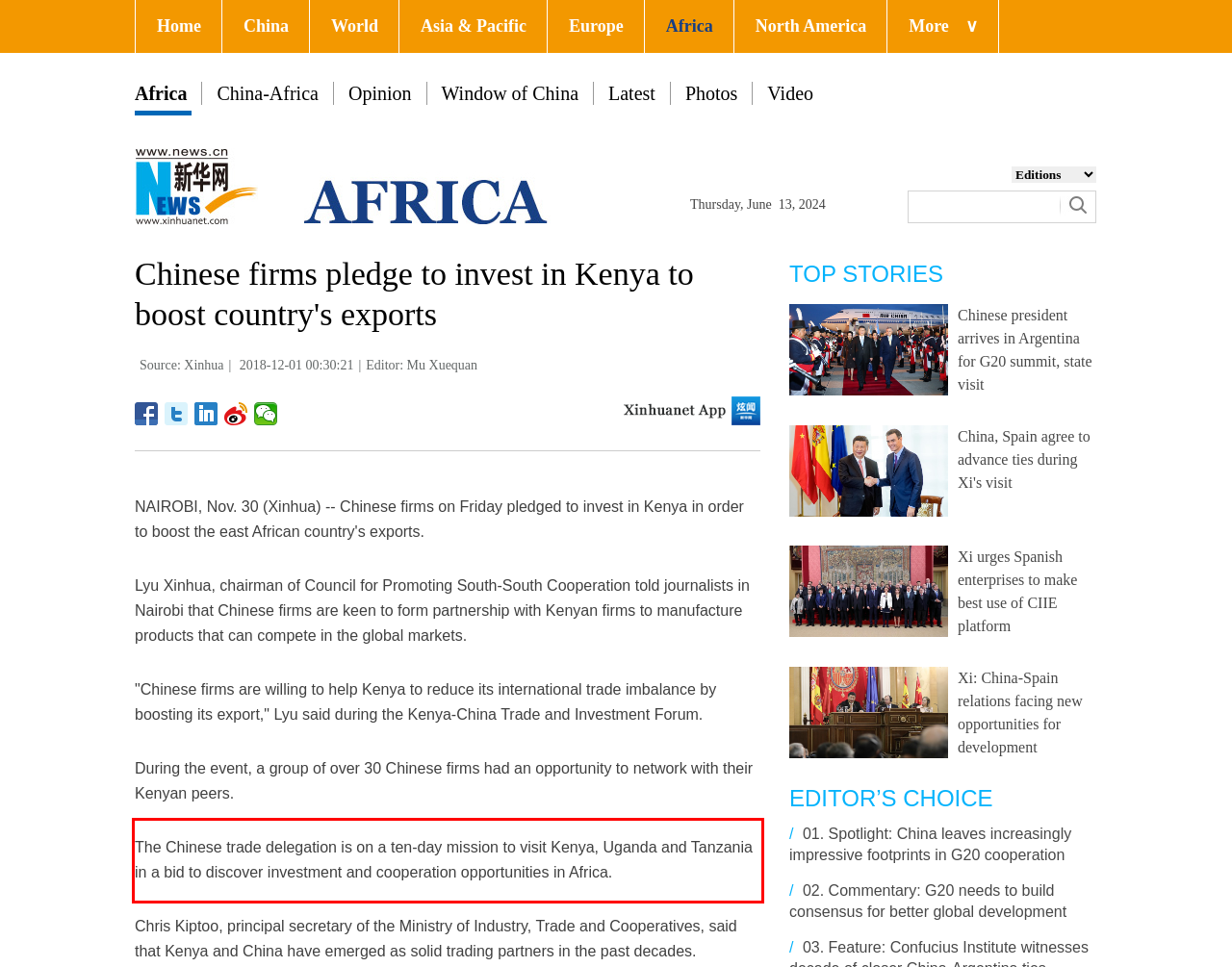Using OCR, extract the text content found within the red bounding box in the given webpage screenshot.

The Chinese trade delegation is on a ten-day mission to visit Kenya, Uganda and Tanzania in a bid to discover investment and cooperation opportunities in Africa.